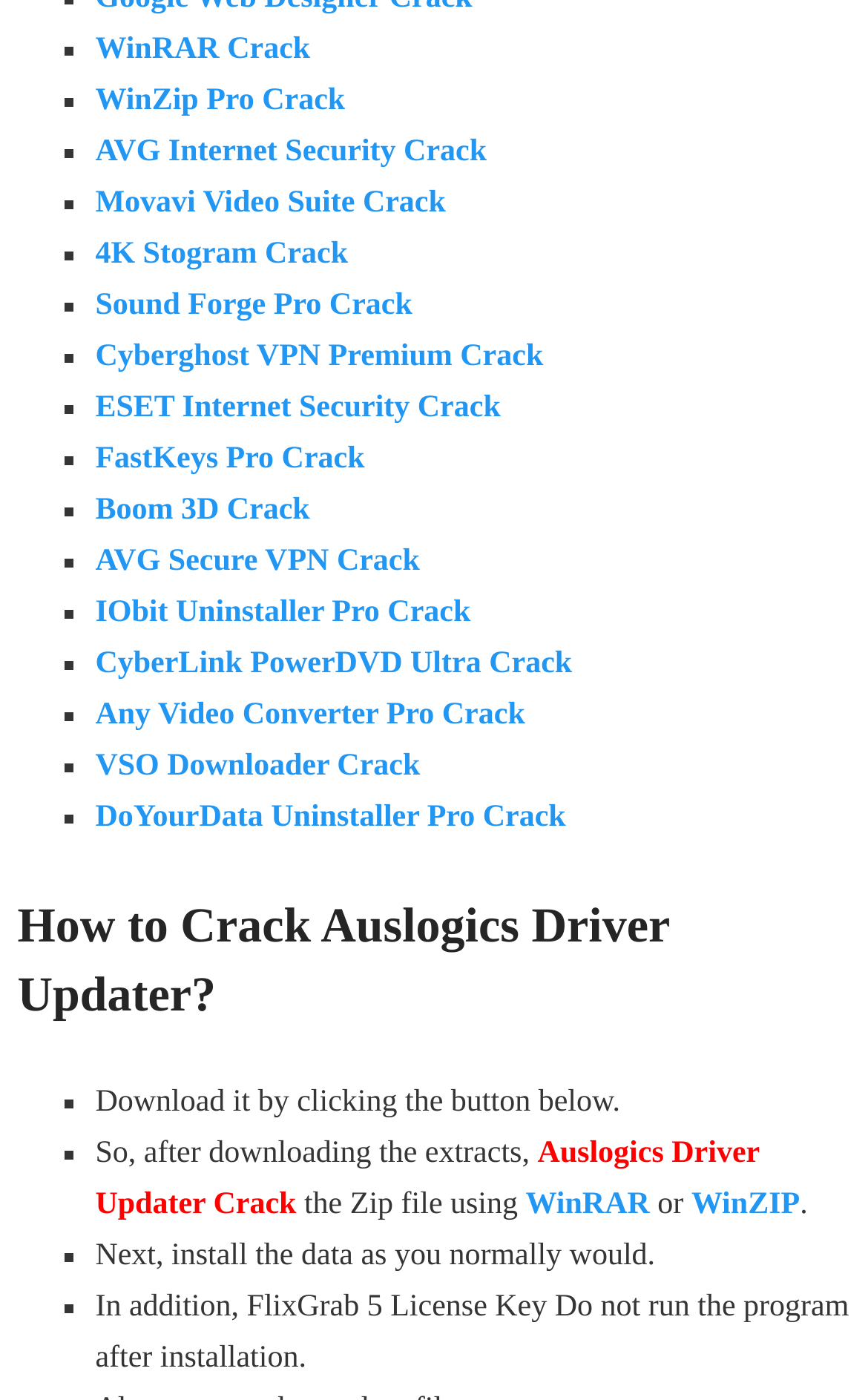Use a single word or phrase to respond to the question:
How many software cracks are listed on this webpage?

15